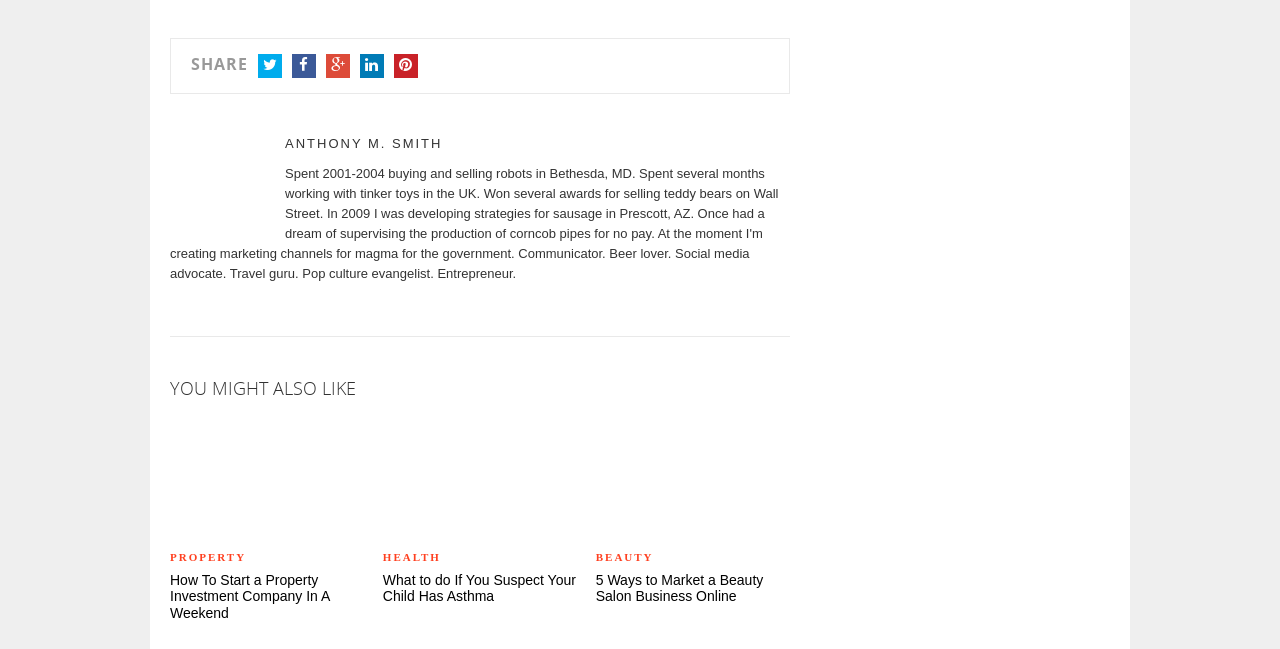Answer this question in one word or a short phrase: What is the name of the person on the webpage?

Anthony M. Smith